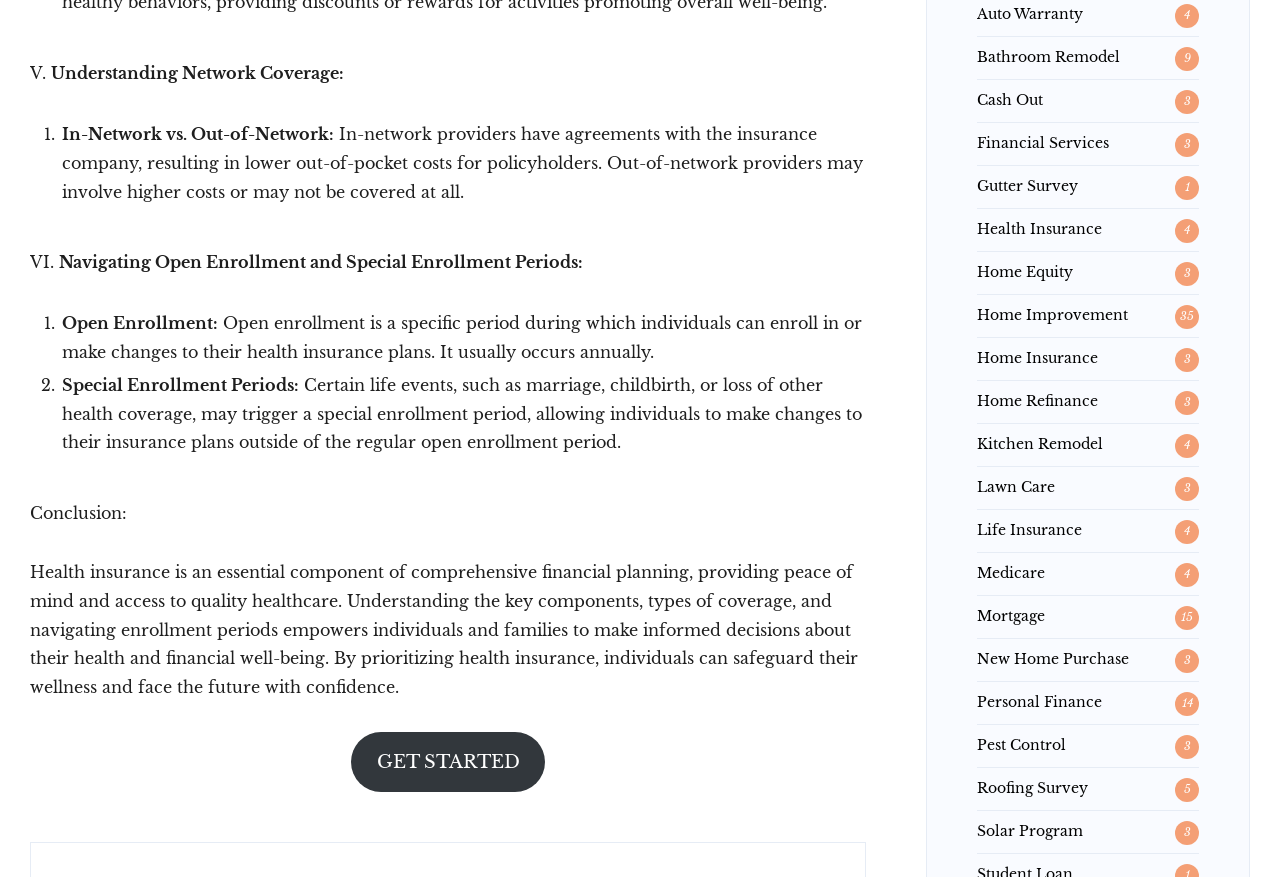Find and indicate the bounding box coordinates of the region you should select to follow the given instruction: "Click on 'Health Insurance'".

[0.763, 0.251, 0.861, 0.272]